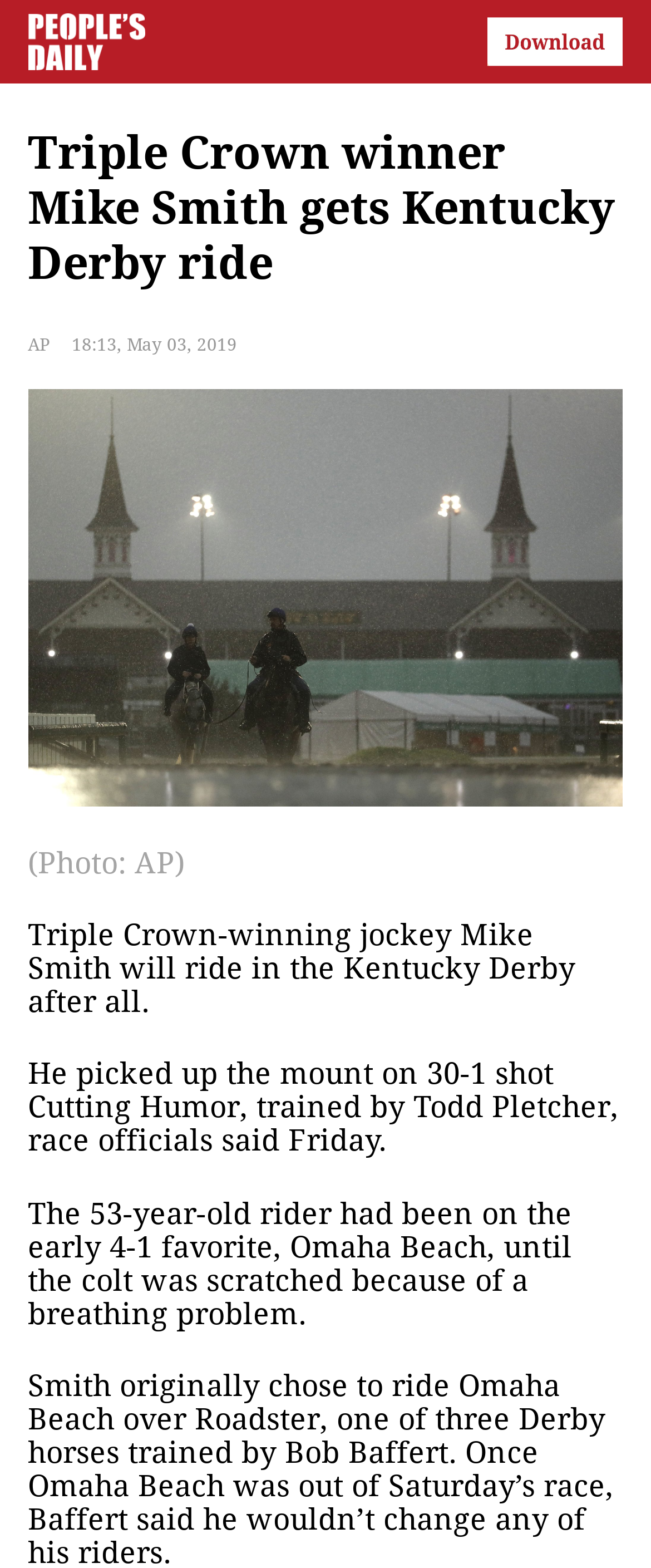Using the image as a reference, answer the following question in as much detail as possible:
Who is the trainer of Cutting Humor?

The webpage mentions that Mike Smith picked up the mount on 30-1 shot Cutting Humor, trained by Todd Pletcher, so the answer is Todd Pletcher.